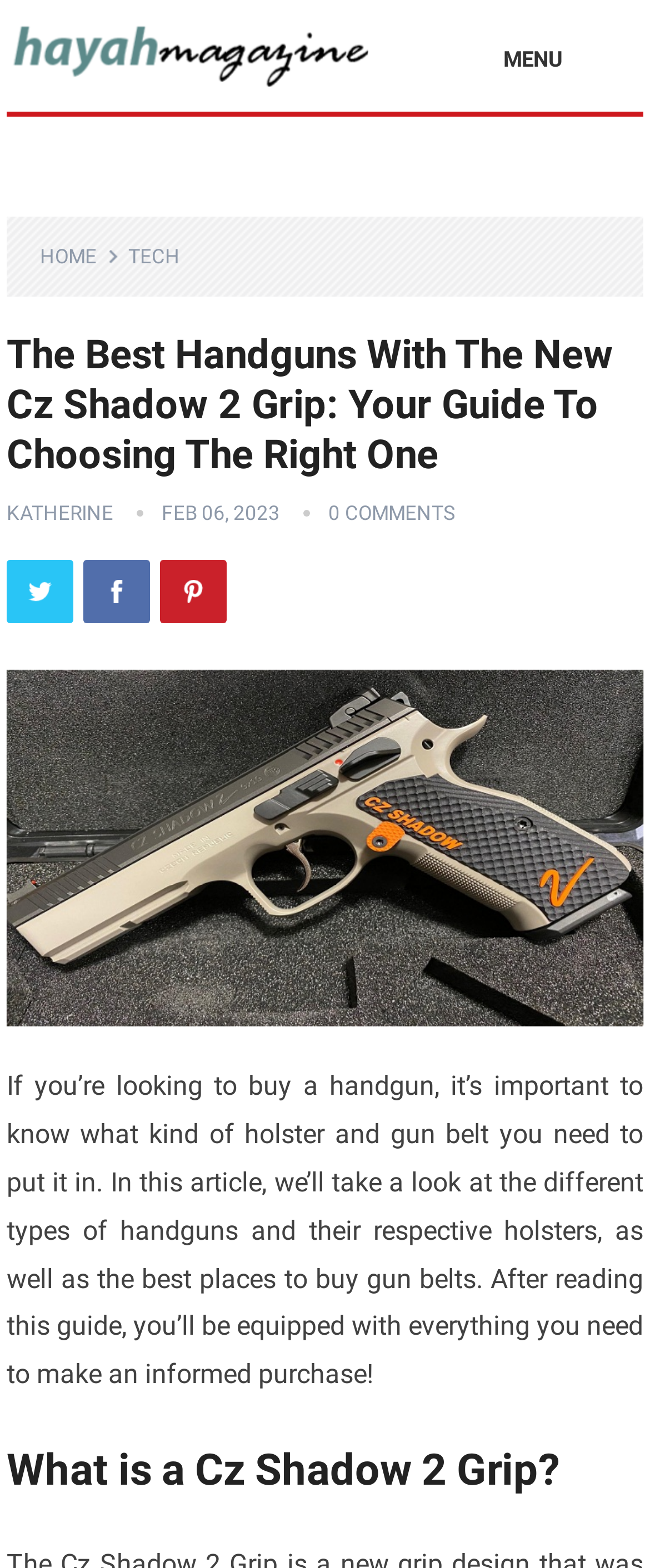Predict the bounding box of the UI element that fits this description: "Share on Facebook".

[0.128, 0.357, 0.231, 0.398]